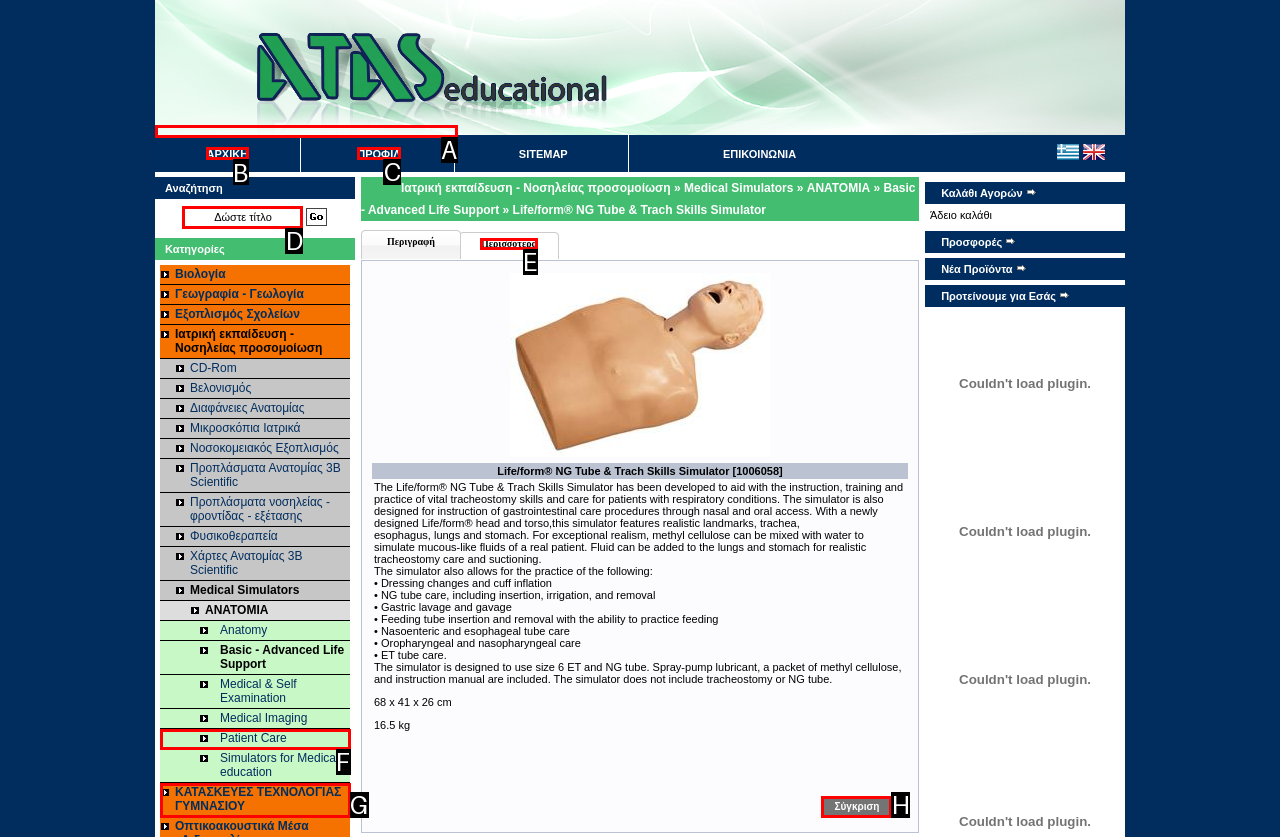Decide which UI element to click to accomplish the task: Read the article about Seven of The Best Destinations to Visit with Kids
Respond with the corresponding option letter.

None